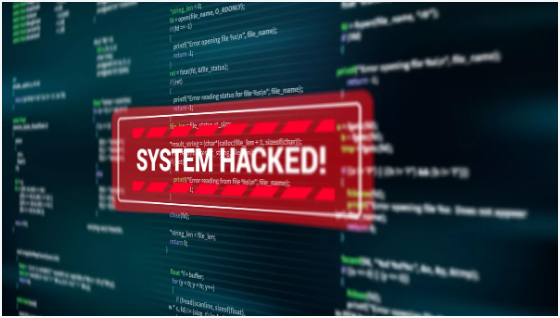What is the main message conveyed by the image?
Please give a well-detailed answer to the question.

The image conveys a sense of urgency and alarm, with a bold, red alert reading 'SYSTEM HACKED!' in the center, emphasizing the importance of robust cyber defense mechanisms and awareness in today's technological environment.